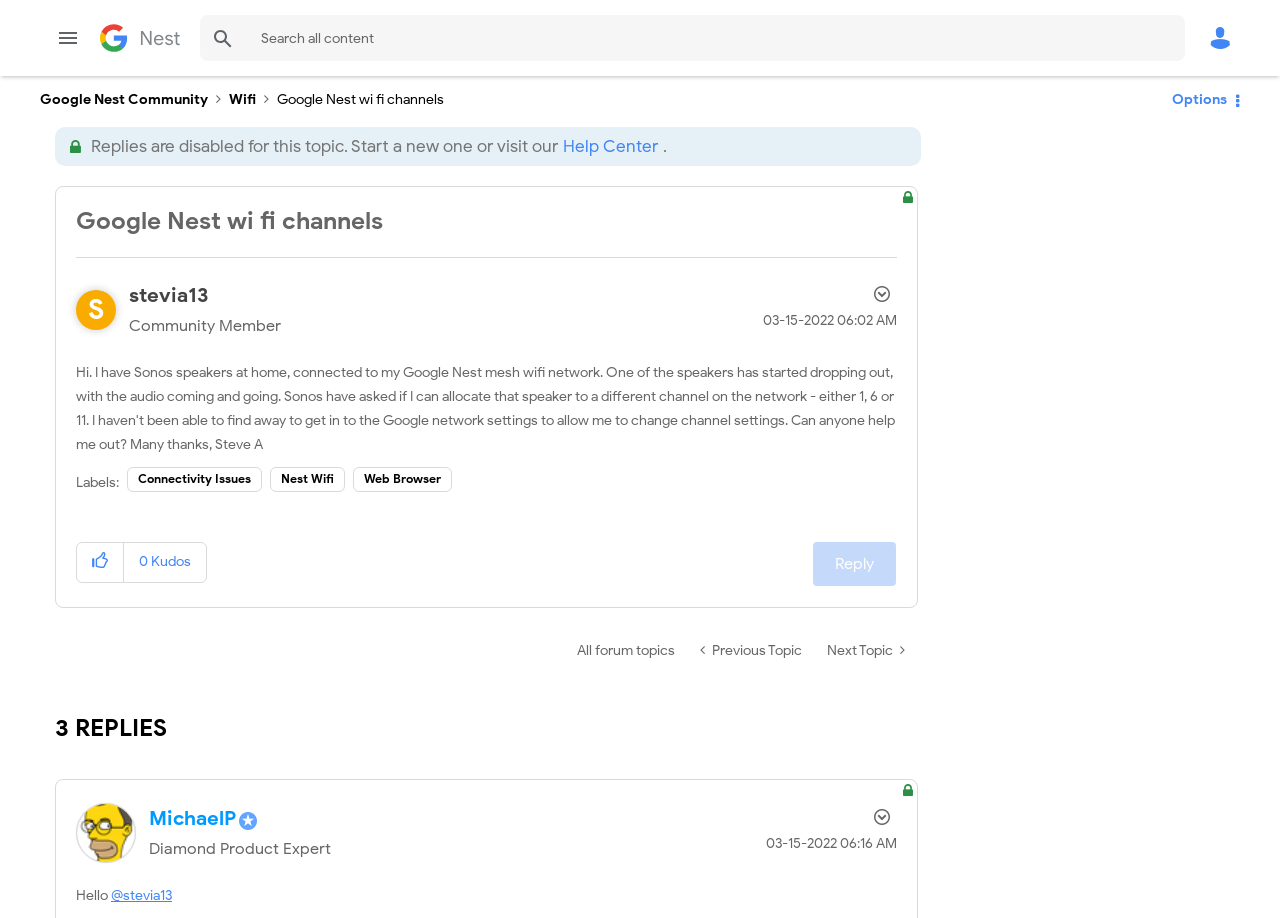Using the description: "Nest Wifi", identify the bounding box of the corresponding UI element in the screenshot.

[0.211, 0.509, 0.27, 0.536]